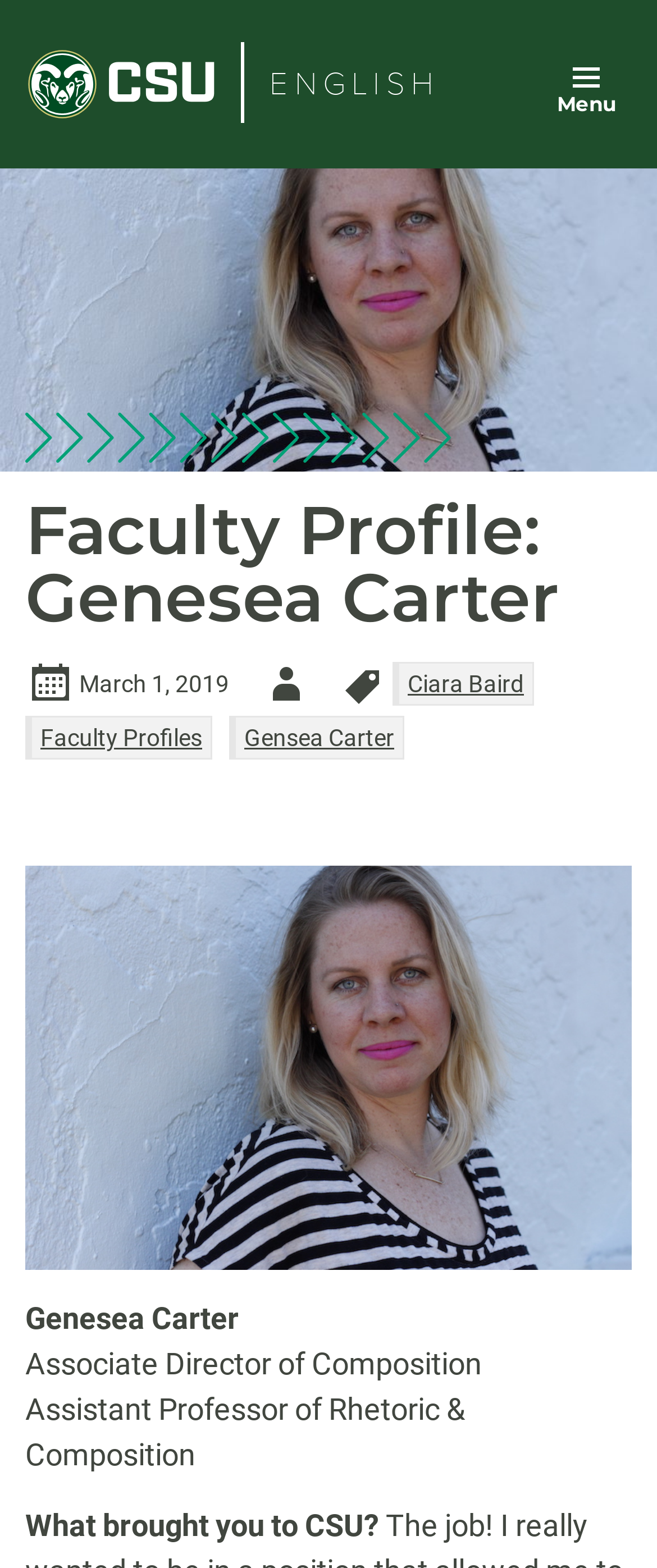Bounding box coordinates are specified in the format (top-left x, top-left y, bottom-right x, bottom-right y). All values are floating point numbers bounded between 0 and 1. Please provide the bounding box coordinate of the region this sentence describes: Invisalign®

None